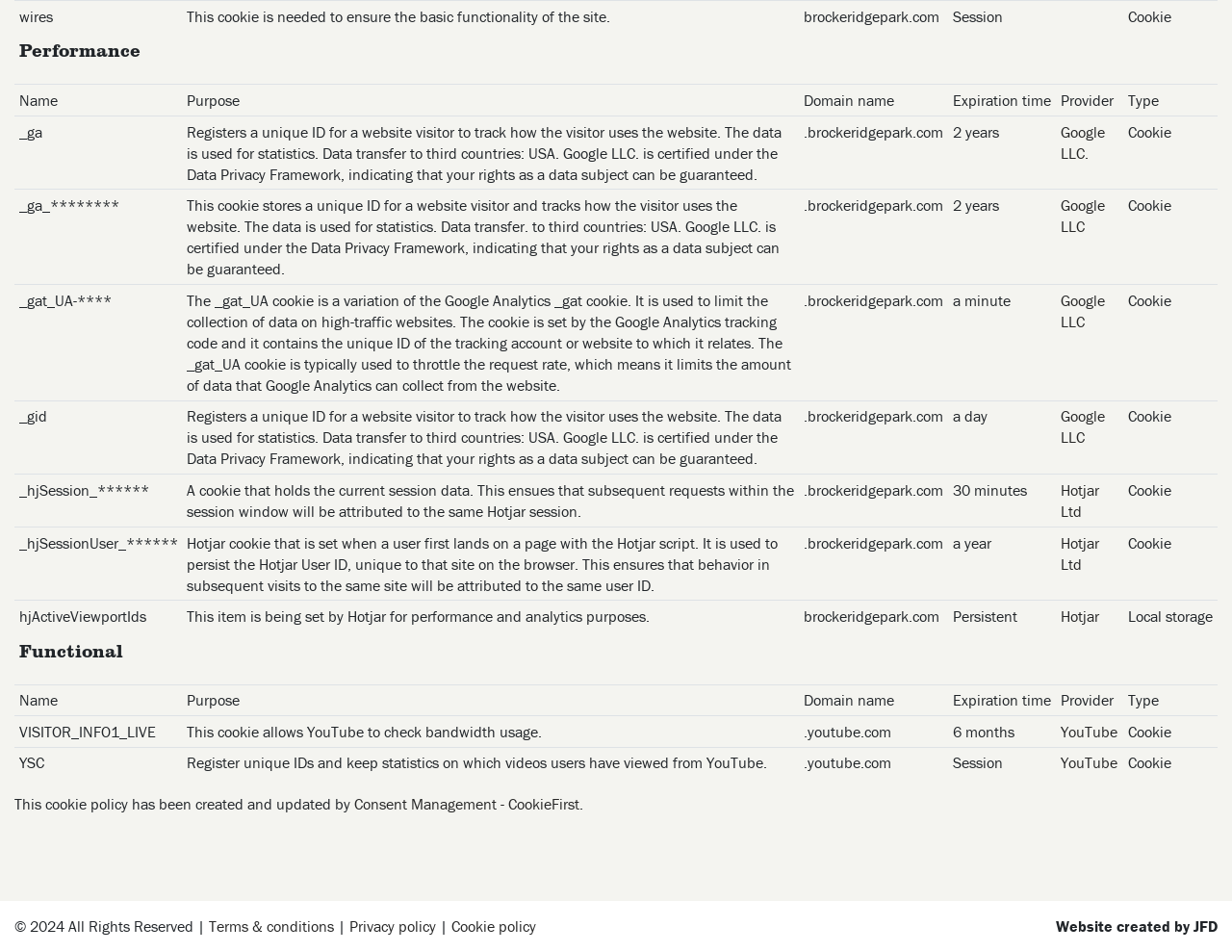Determine the bounding box coordinates for the region that must be clicked to execute the following instruction: "Explore Hotjar Ltd".

[0.861, 0.504, 0.892, 0.547]